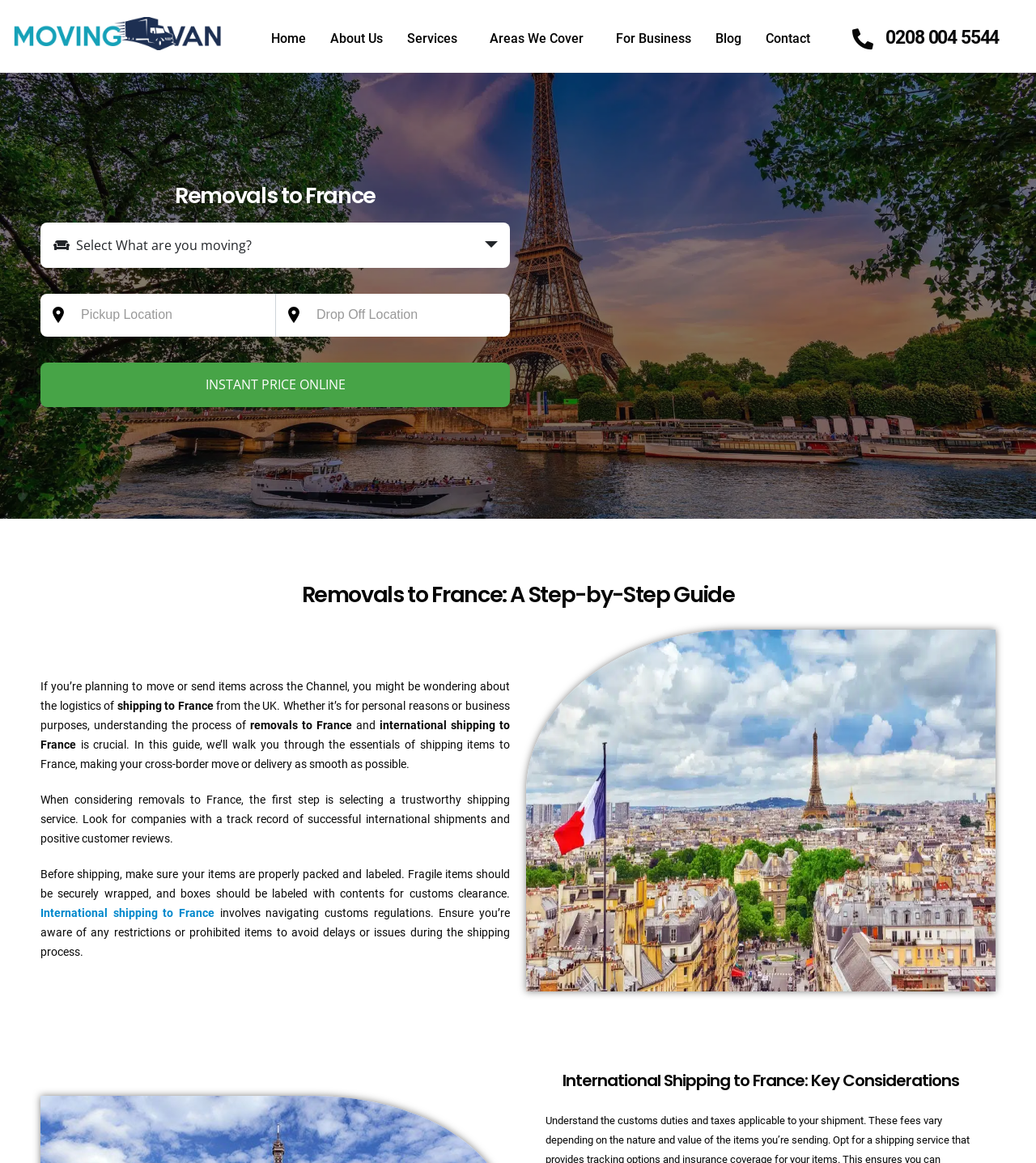Describe all the visual and textual components of the webpage comprehensively.

The webpage is about removals to France, providing a reliable shipping service for hassle-free moves. At the top, there is a navigation menu with links to "Home", "About Us", "Services", "Areas We Cover", "For Business", "Blog", and "Contact". Below the navigation menu, there is a phone number "0208 004 5544" displayed prominently.

The main content area is divided into sections. The first section has a heading "Removals to France" and a dropdown button to select what you are moving. There are two textboxes to input pickup and drop-off locations, and an "INSTANT PRICE ONLINE" button. 

Below this section, there is a heading "Removals to France: A Step-by-Step Guide" followed by a block of text that explains the logistics of shipping to France from the UK. The text is divided into paragraphs, with bold keywords like "shipping to France" and "international shipping to France" highlighted.

Further down, there is an image related to removals to France, and a heading "International Shipping to France: Key Considerations". The webpage appears to be providing a guide or tutorial on how to navigate the process of shipping items to France, with a focus on selecting a trustworthy shipping service, proper packing and labeling, and understanding customs regulations.